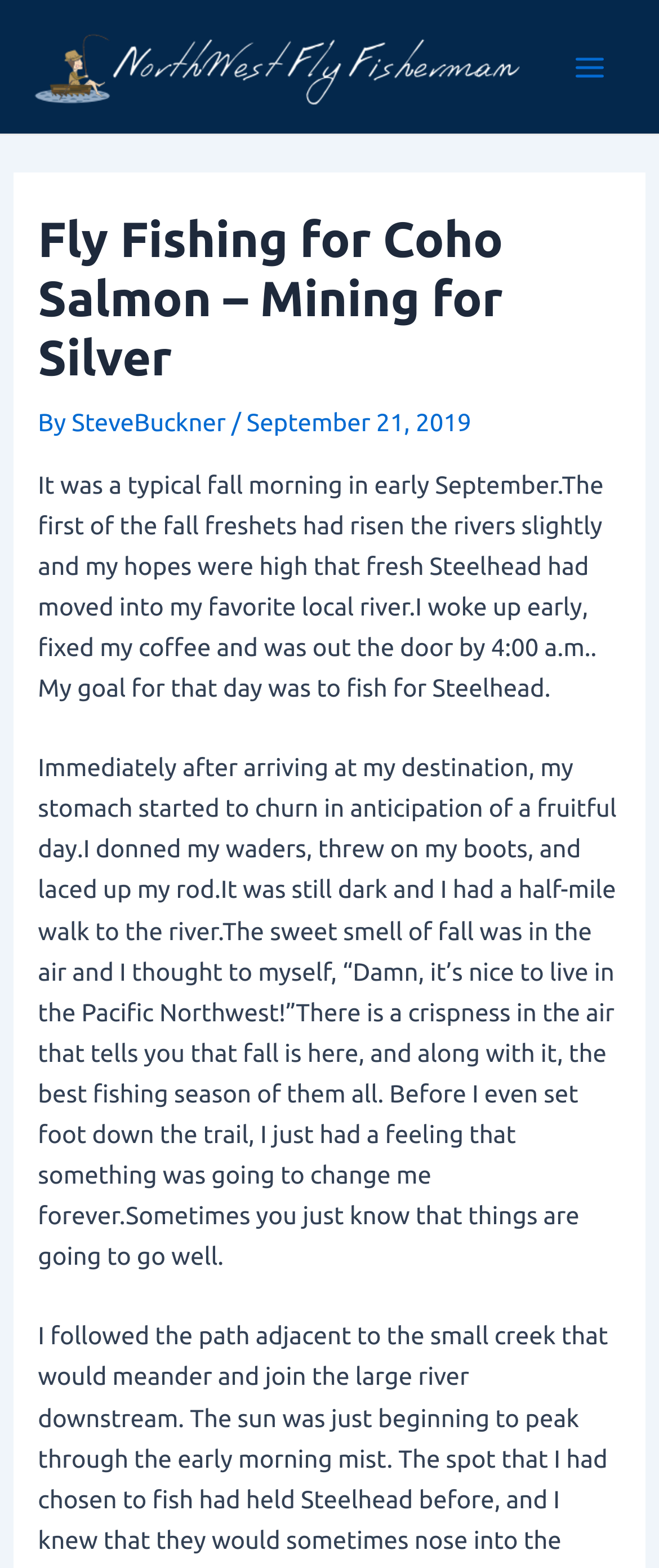Using the elements shown in the image, answer the question comprehensively: Who is the author of the article?

I found the author's name by looking at the header section of the webpage, where it says 'By SteveBuckner'.